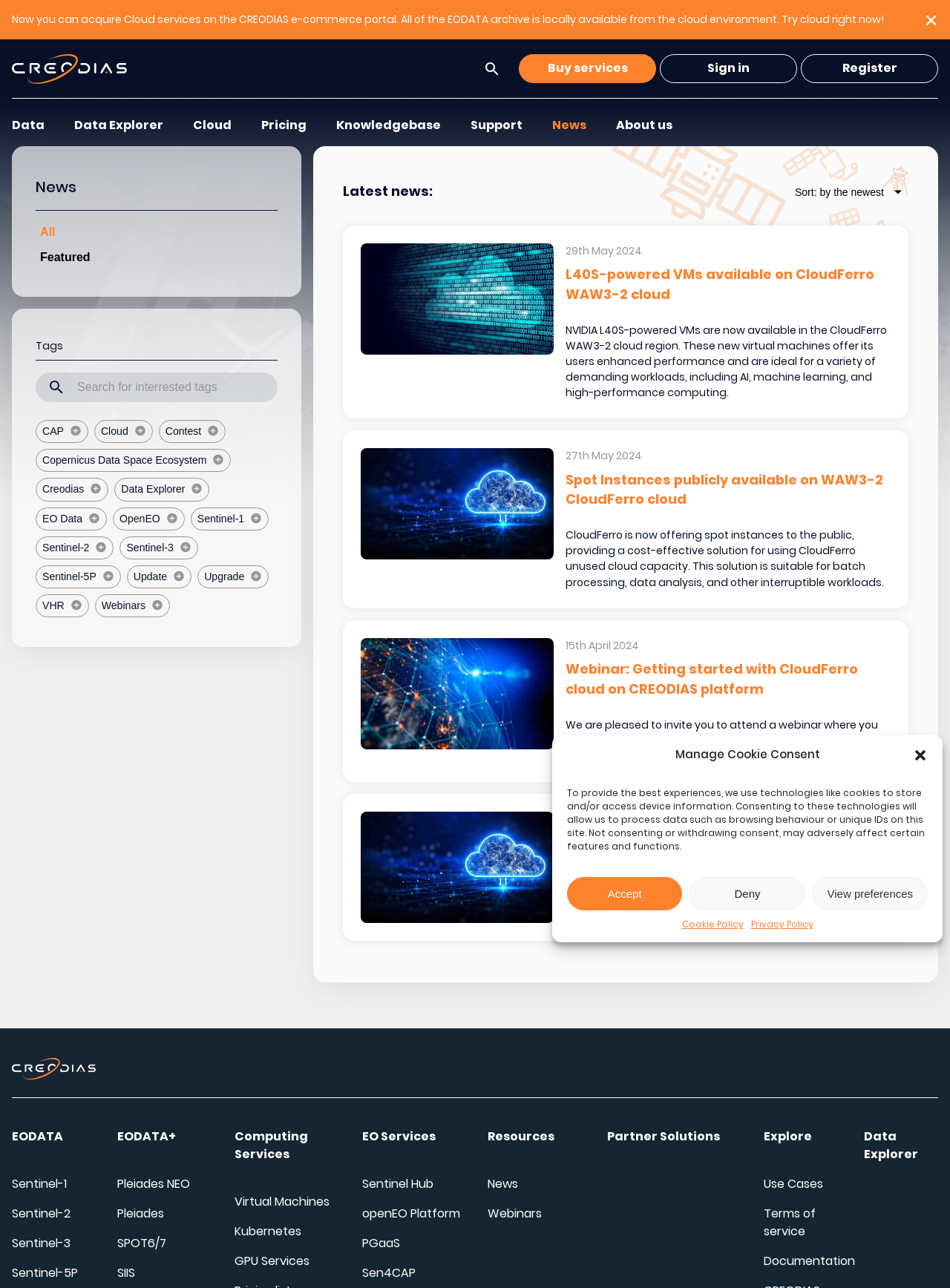Determine the bounding box coordinates of the clickable region to execute the instruction: "Search for something". The coordinates should be four float numbers between 0 and 1, denoted as [left, top, right, bottom].

[0.503, 0.042, 0.534, 0.065]